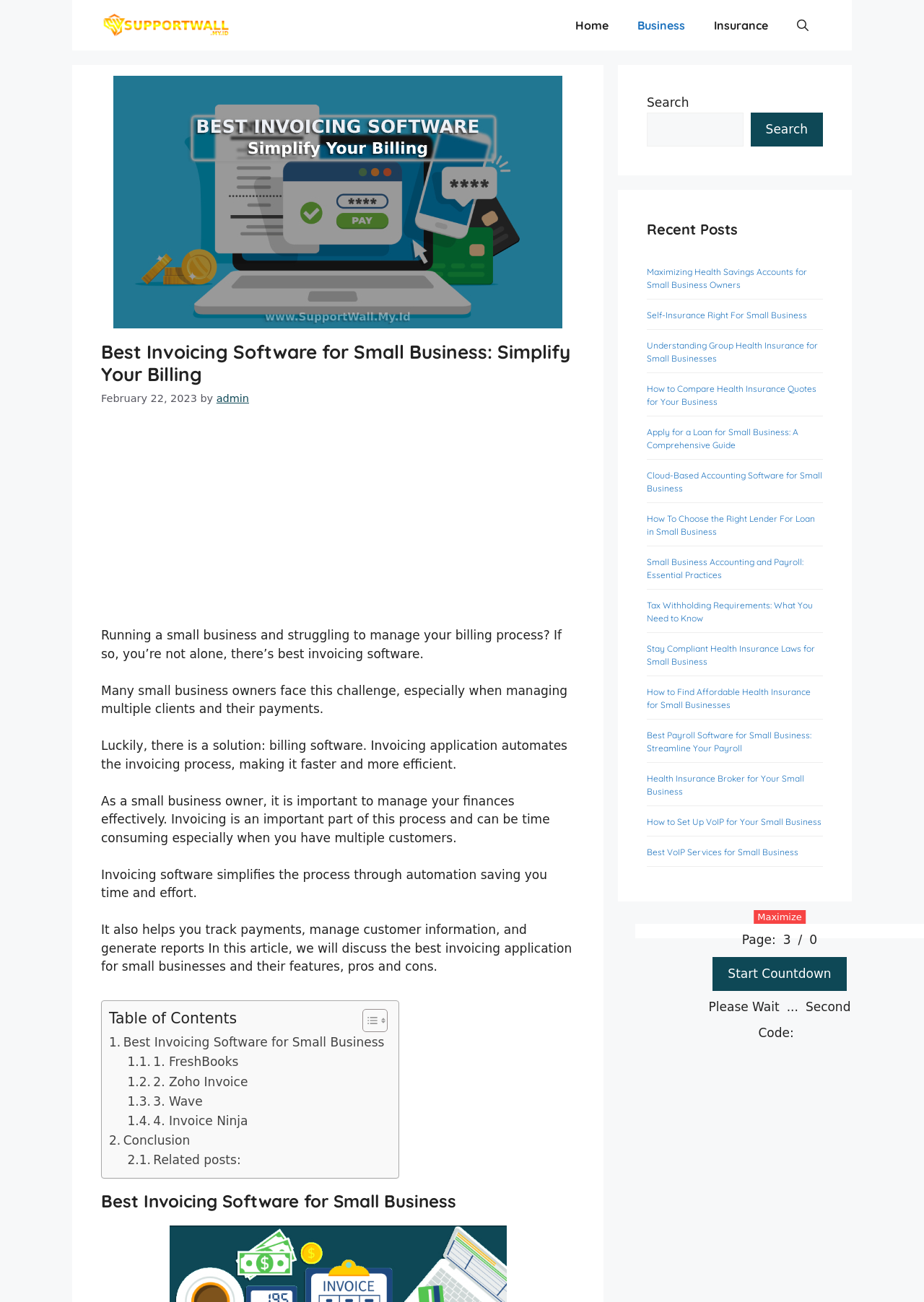What is the purpose of invoicing software?
Using the image, respond with a single word or phrase.

Simplify billing process